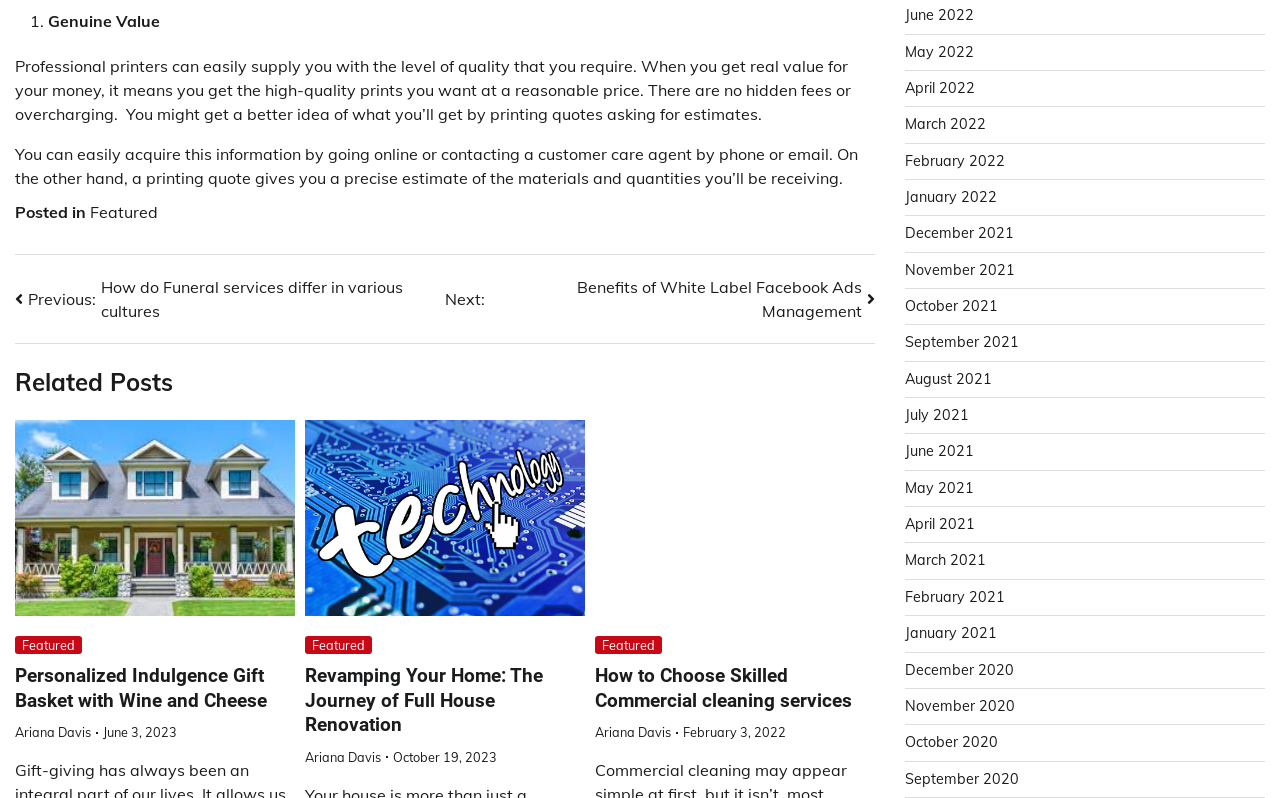Respond to the following question with a brief word or phrase:
What is the date of the post 'Revamping Your Home: The Journey of Full House Renovation'?

October 19, 2023